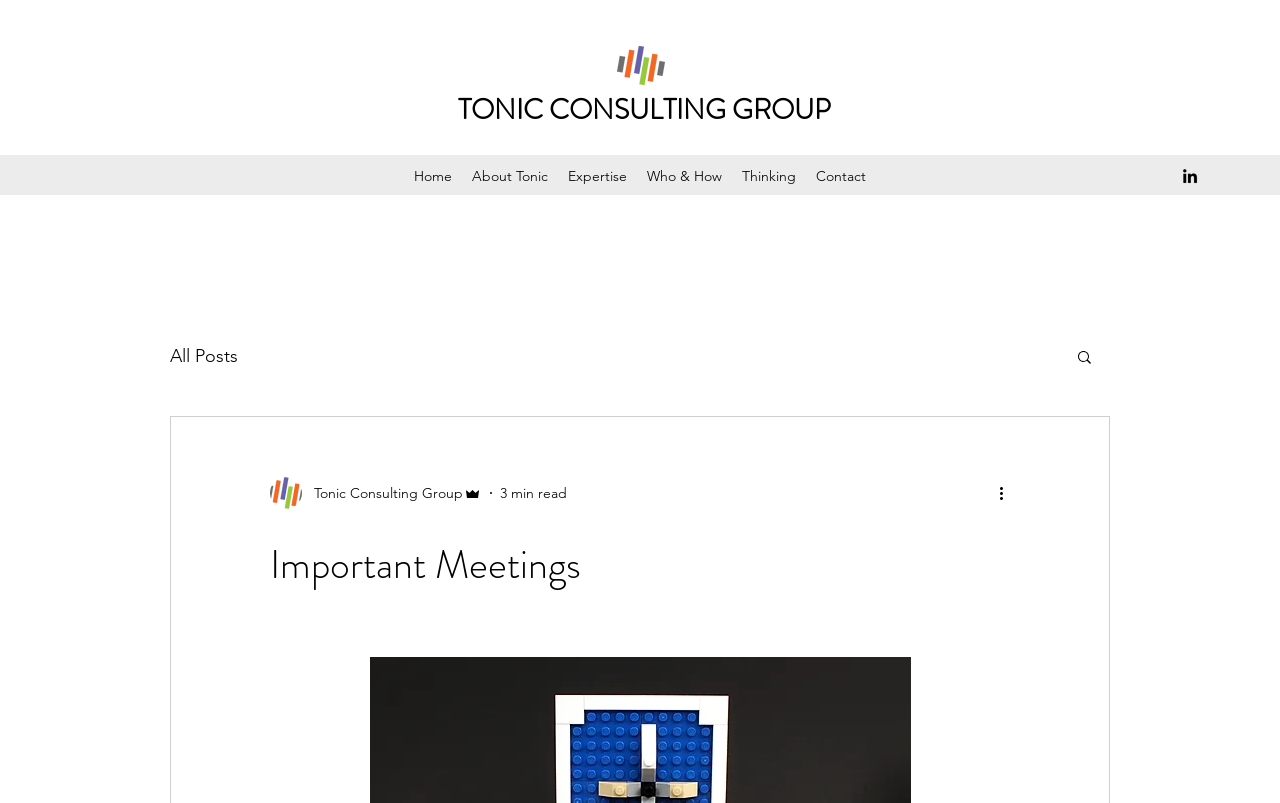Please locate the clickable area by providing the bounding box coordinates to follow this instruction: "Read the Important Meetings article".

[0.211, 0.667, 0.789, 0.738]